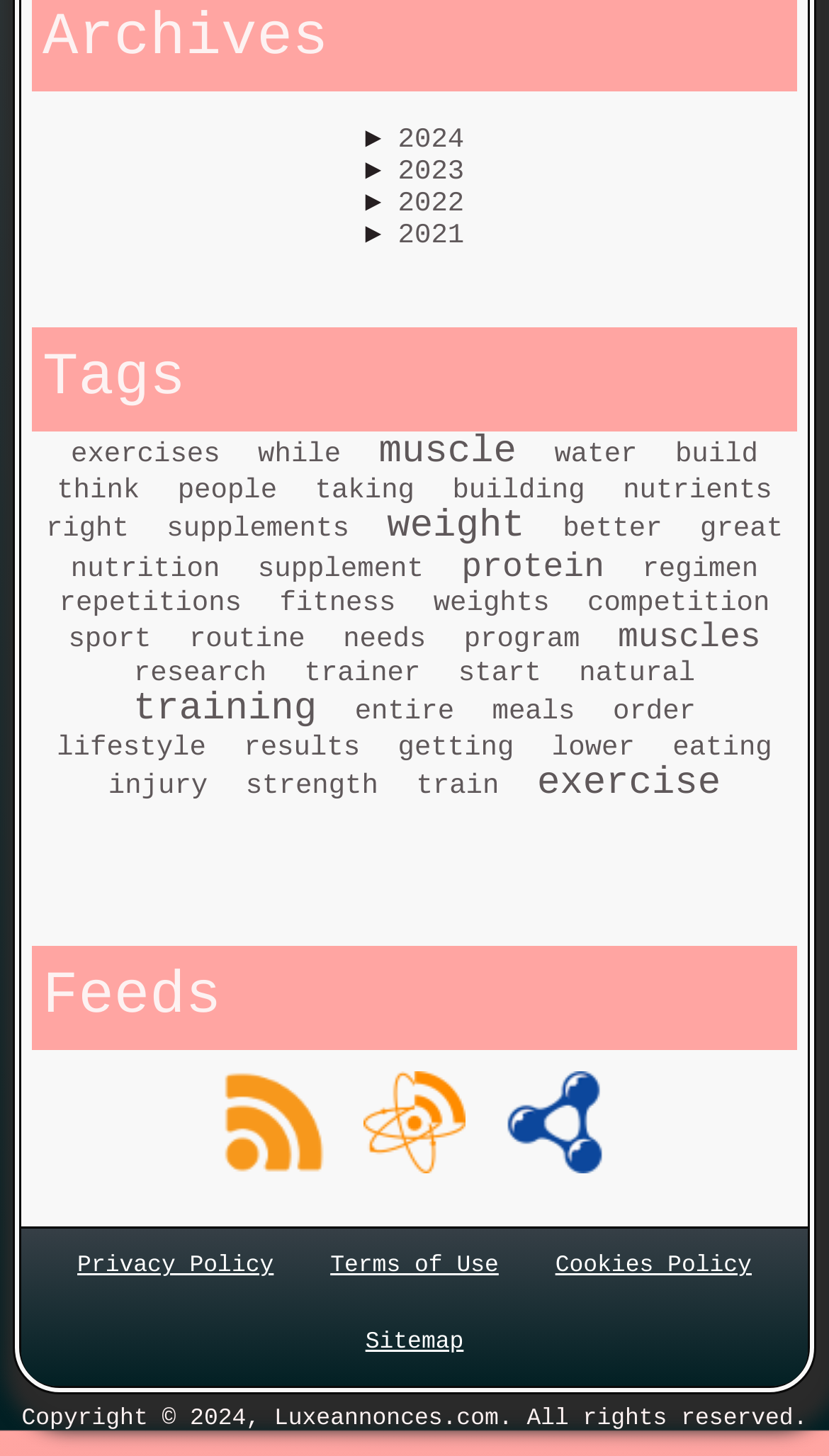Provide the bounding box coordinates of the section that needs to be clicked to accomplish the following instruction: "Click on the exercises link."

[0.085, 0.301, 0.266, 0.323]